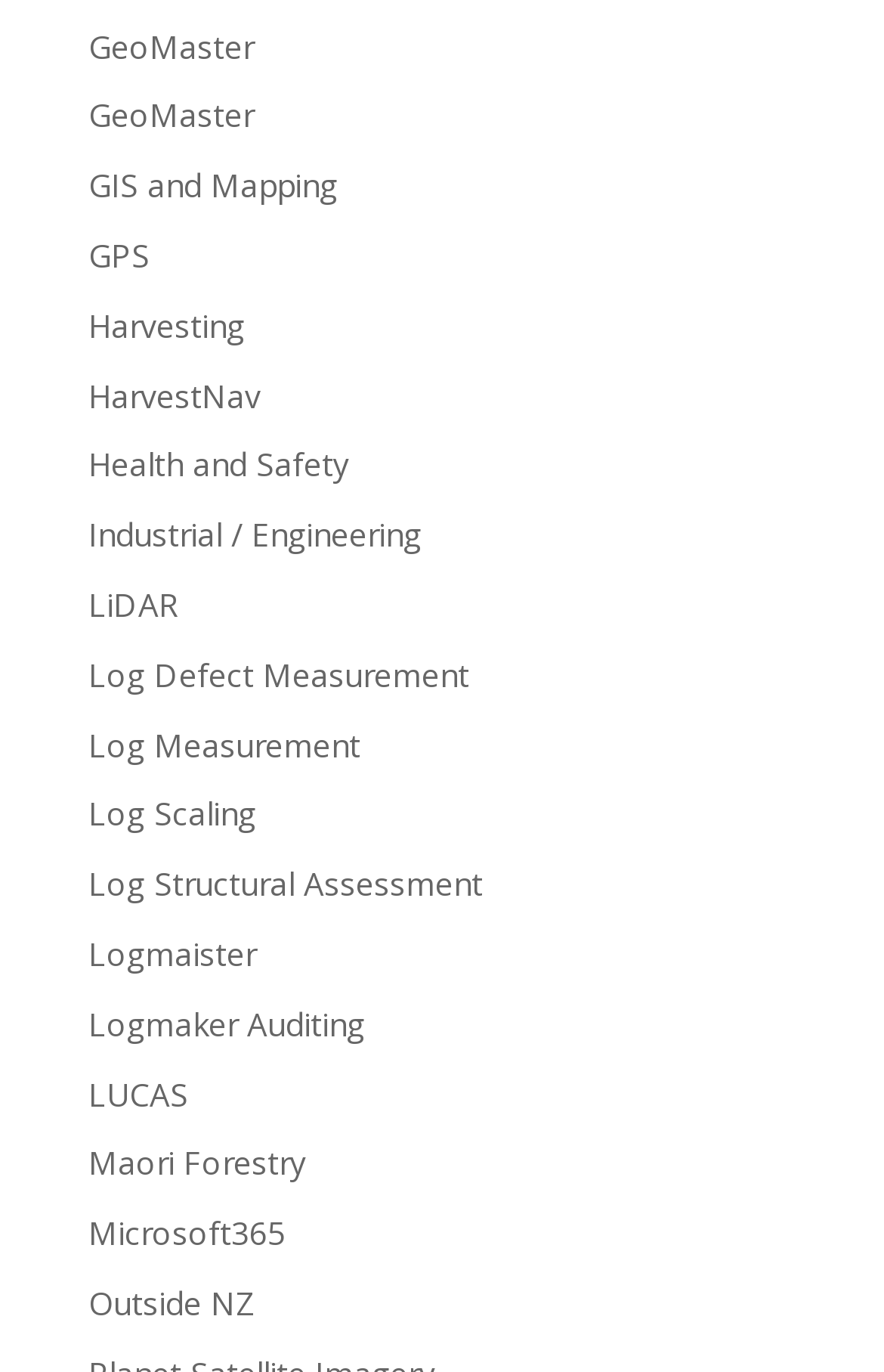Please identify the bounding box coordinates of the element's region that I should click in order to complete the following instruction: "go to GIS and Mapping". The bounding box coordinates consist of four float numbers between 0 and 1, i.e., [left, top, right, bottom].

[0.1, 0.119, 0.382, 0.151]